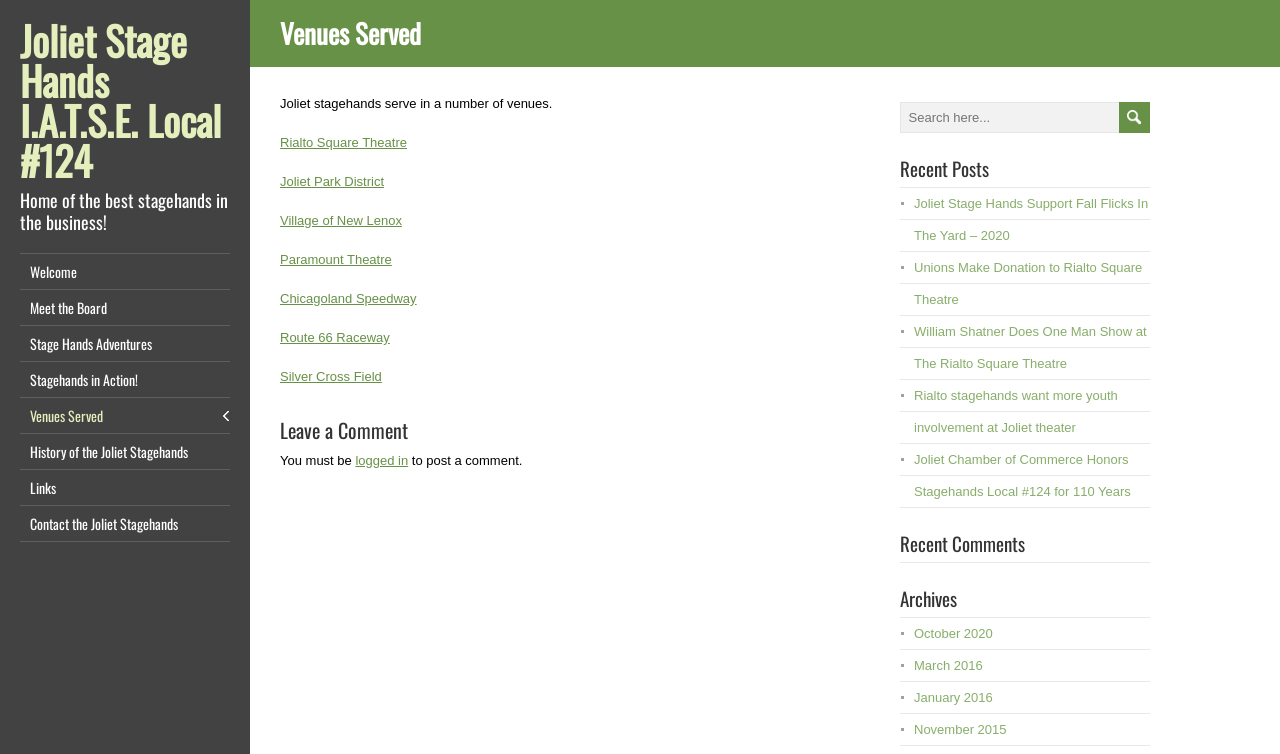What is the purpose of the stagehands?
Kindly offer a detailed explanation using the data available in the image.

According to the webpage, Joliet stagehands serve in a number of venues, which is stated in the 'Venues Served' section. This implies that the purpose of the stagehands is to provide their services in these venues.